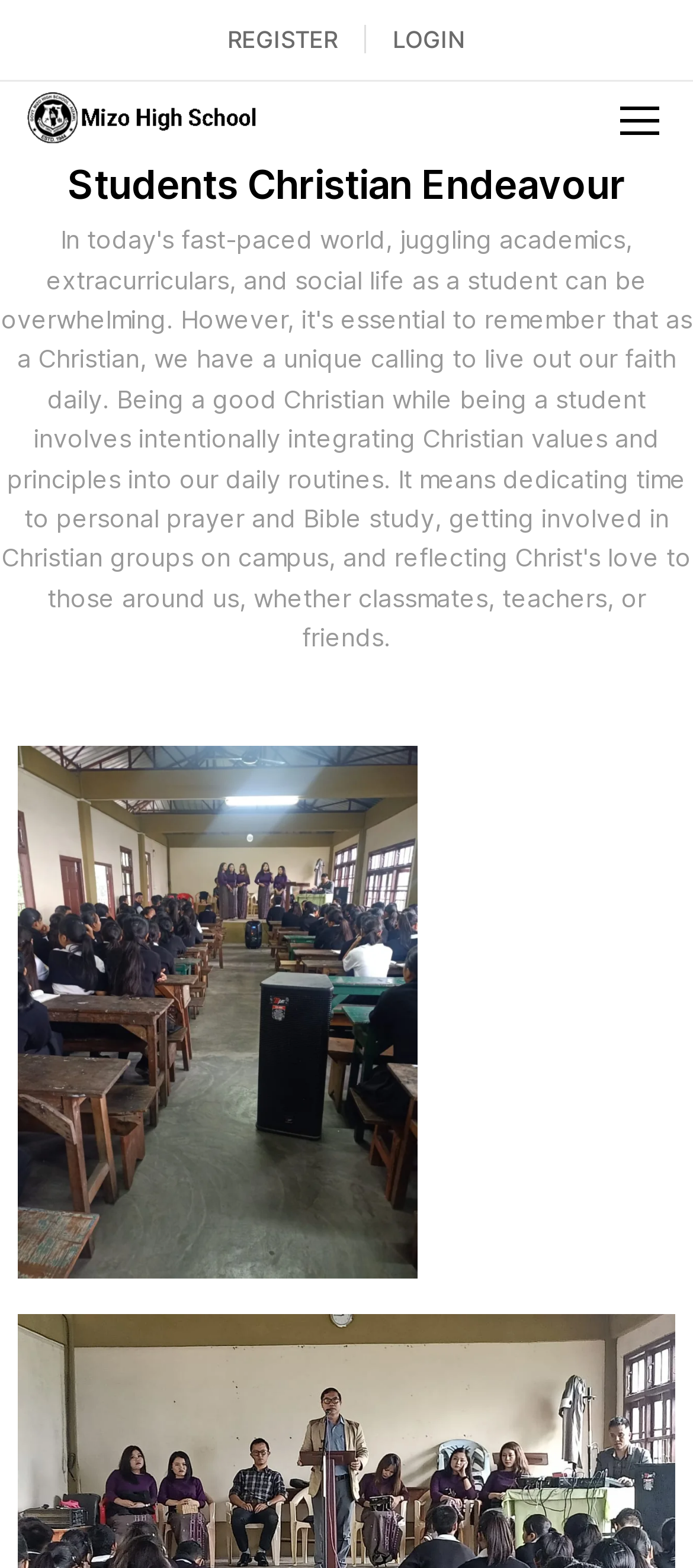How many links are in the top section?
Refer to the image and provide a concise answer in one word or phrase.

2